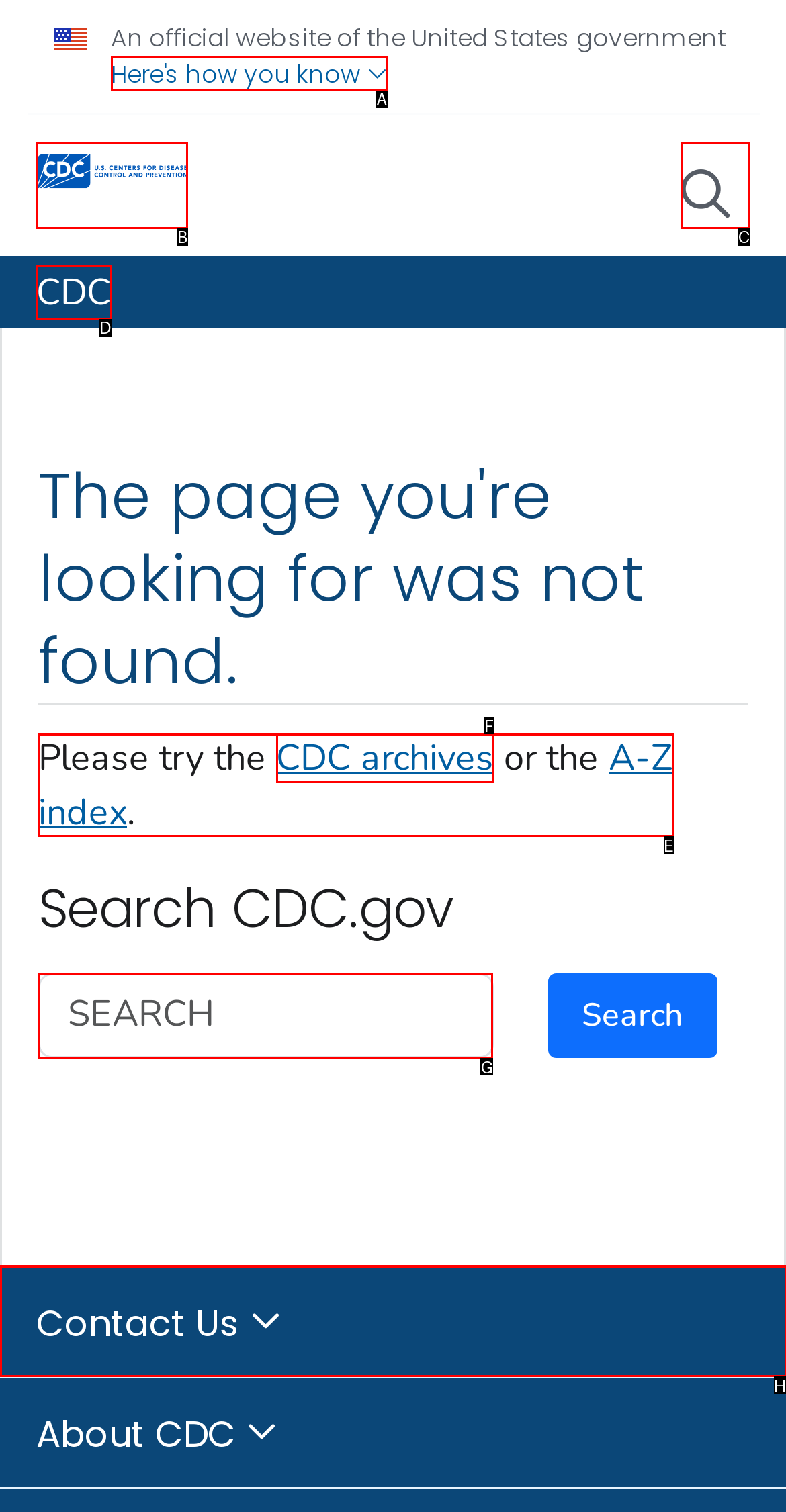Choose the option that best matches the description: aria-label="Search" name="query" placeholder="SEARCH"
Indicate the letter of the matching option directly.

G